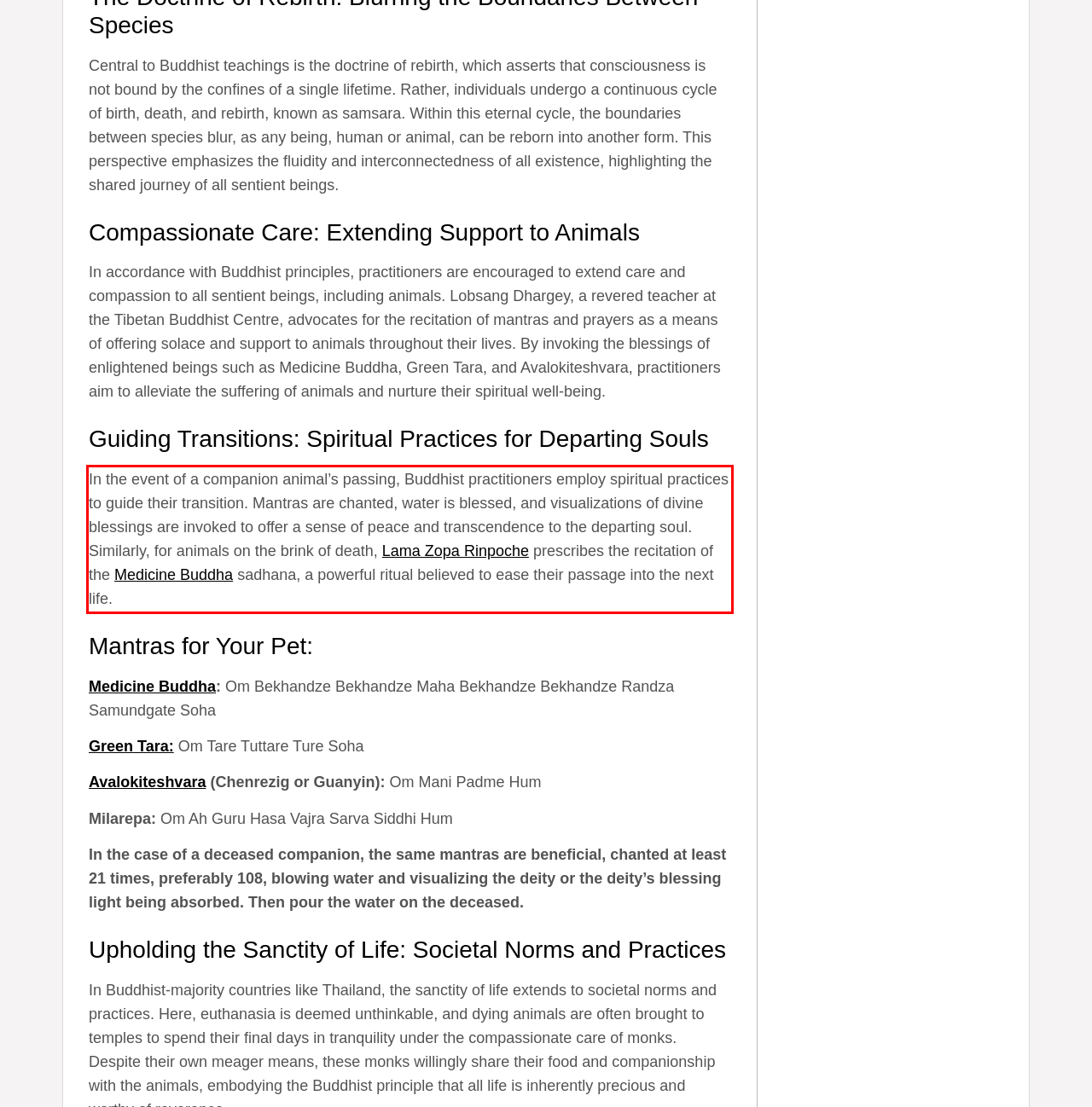Please extract the text content within the red bounding box on the webpage screenshot using OCR.

In the event of a companion animal’s passing, Buddhist practitioners employ spiritual practices to guide their transition. Mantras are chanted, water is blessed, and visualizations of divine blessings are invoked to offer a sense of peace and transcendence to the departing soul. Similarly, for animals on the brink of death, Lama Zopa Rinpoche prescribes the recitation of the Medicine Buddha sadhana, a powerful ritual believed to ease their passage into the next life.